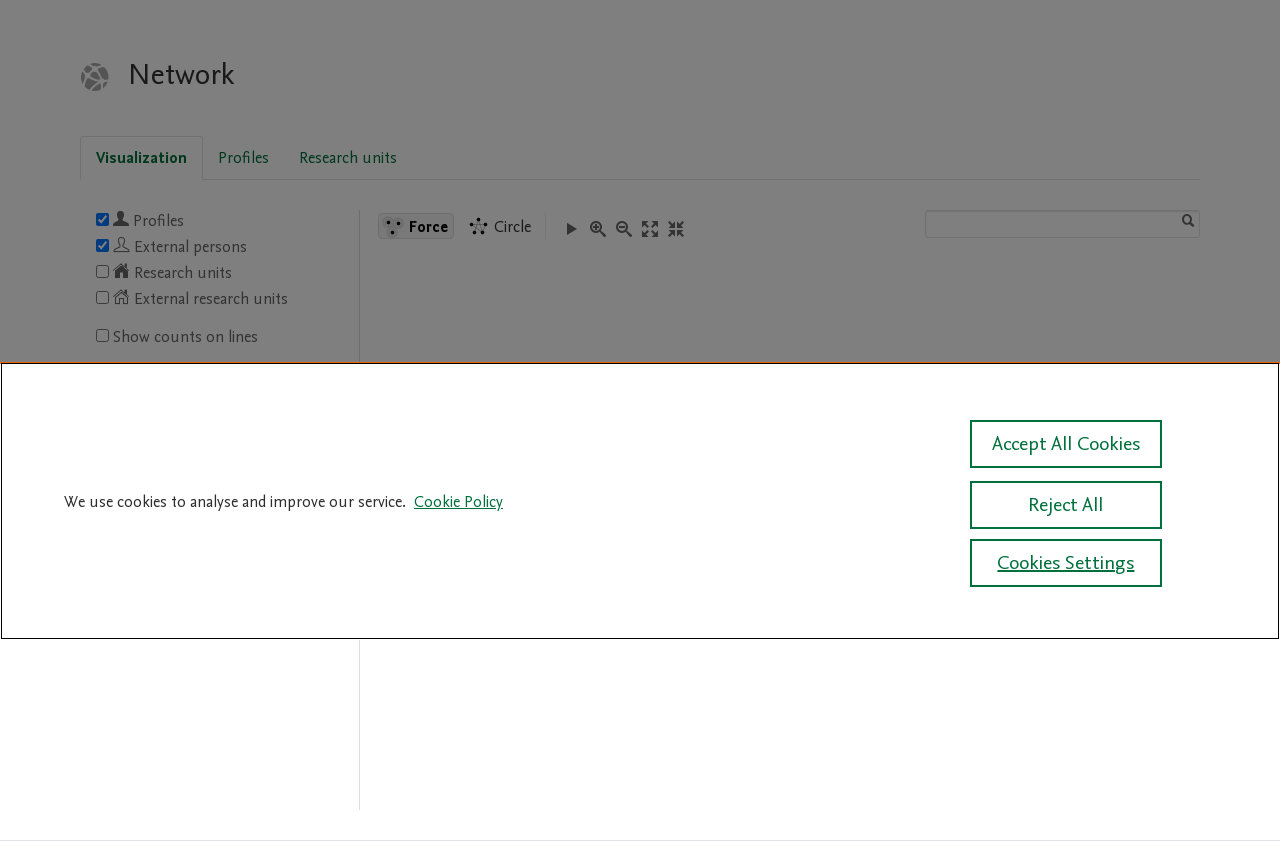Identify the bounding box for the element characterized by the following description: "Profiles".

[0.159, 0.159, 0.222, 0.208]